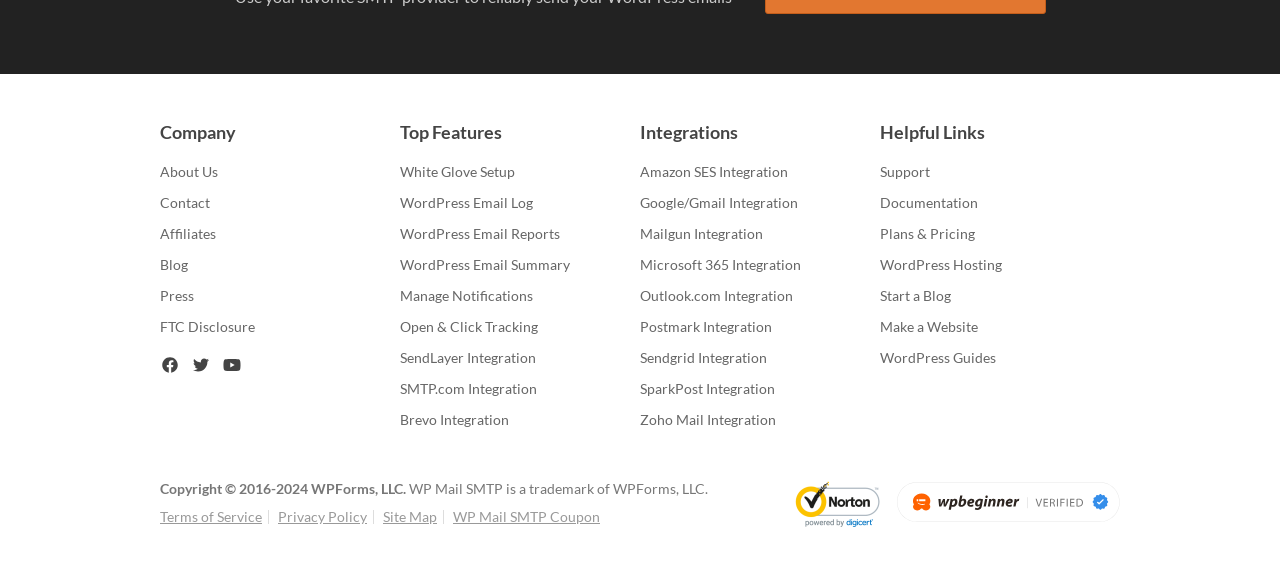Please identify the coordinates of the bounding box that should be clicked to fulfill this instruction: "Visit WPBeginner Verified".

[0.7, 0.849, 0.875, 0.927]